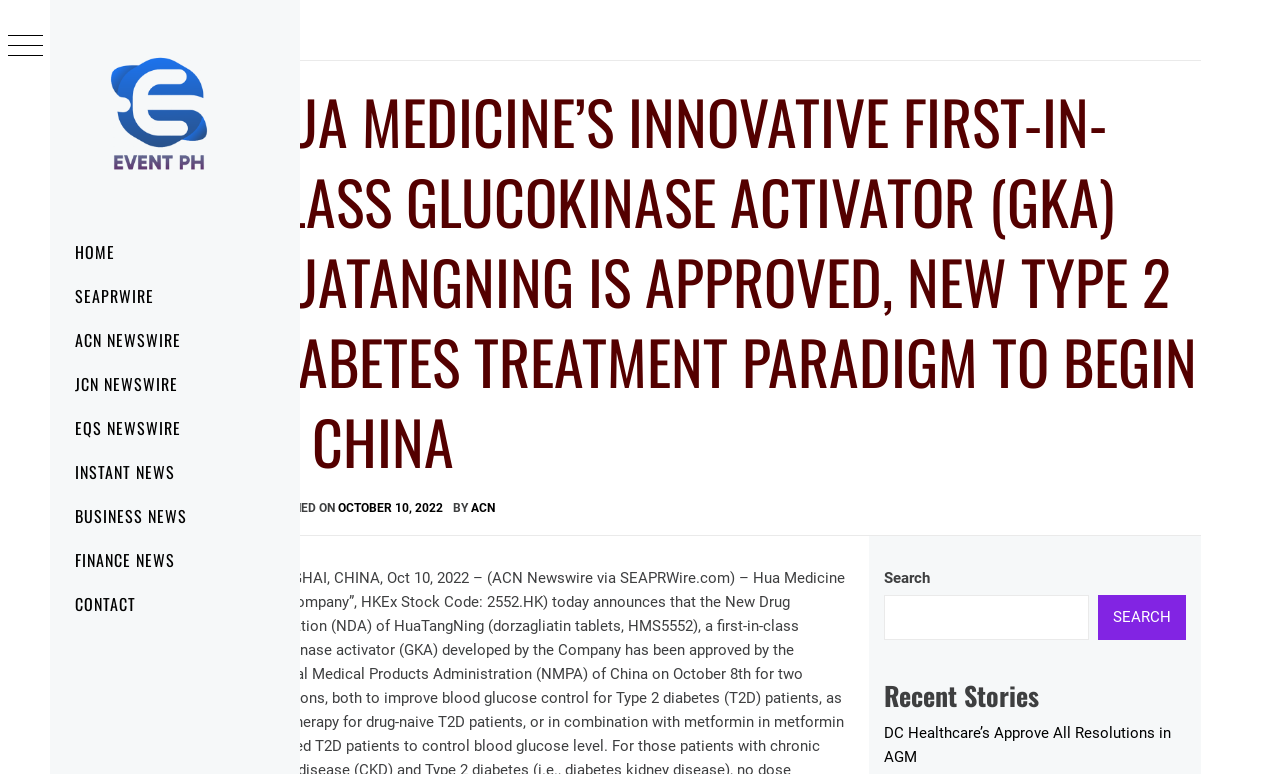Locate the bounding box of the user interface element based on this description: "October 10, 2022".

[0.364, 0.648, 0.446, 0.666]